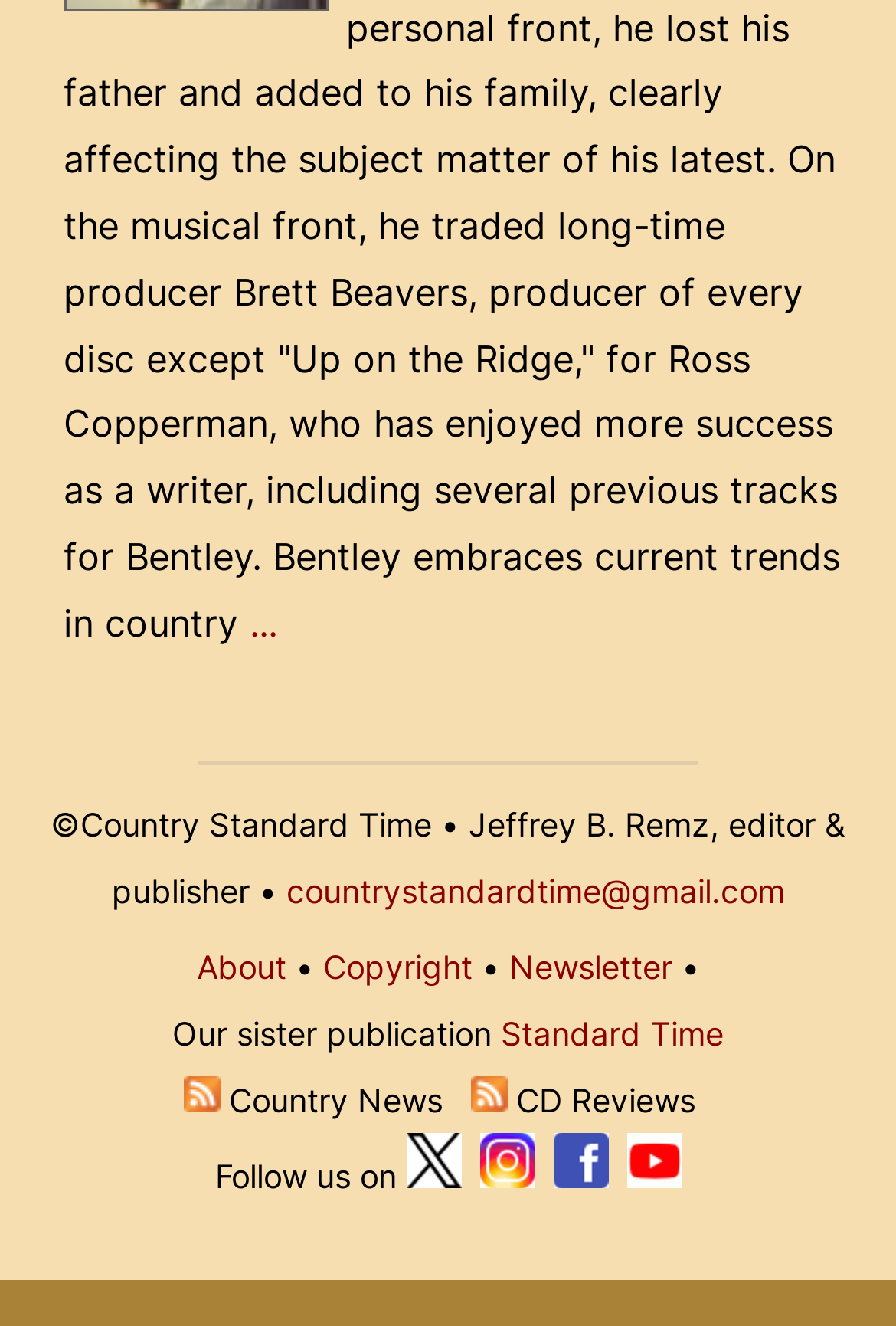Please specify the bounding box coordinates of the clickable region necessary for completing the following instruction: "Click the About link". The coordinates must consist of four float numbers between 0 and 1, i.e., [left, top, right, bottom].

[0.219, 0.714, 0.319, 0.743]